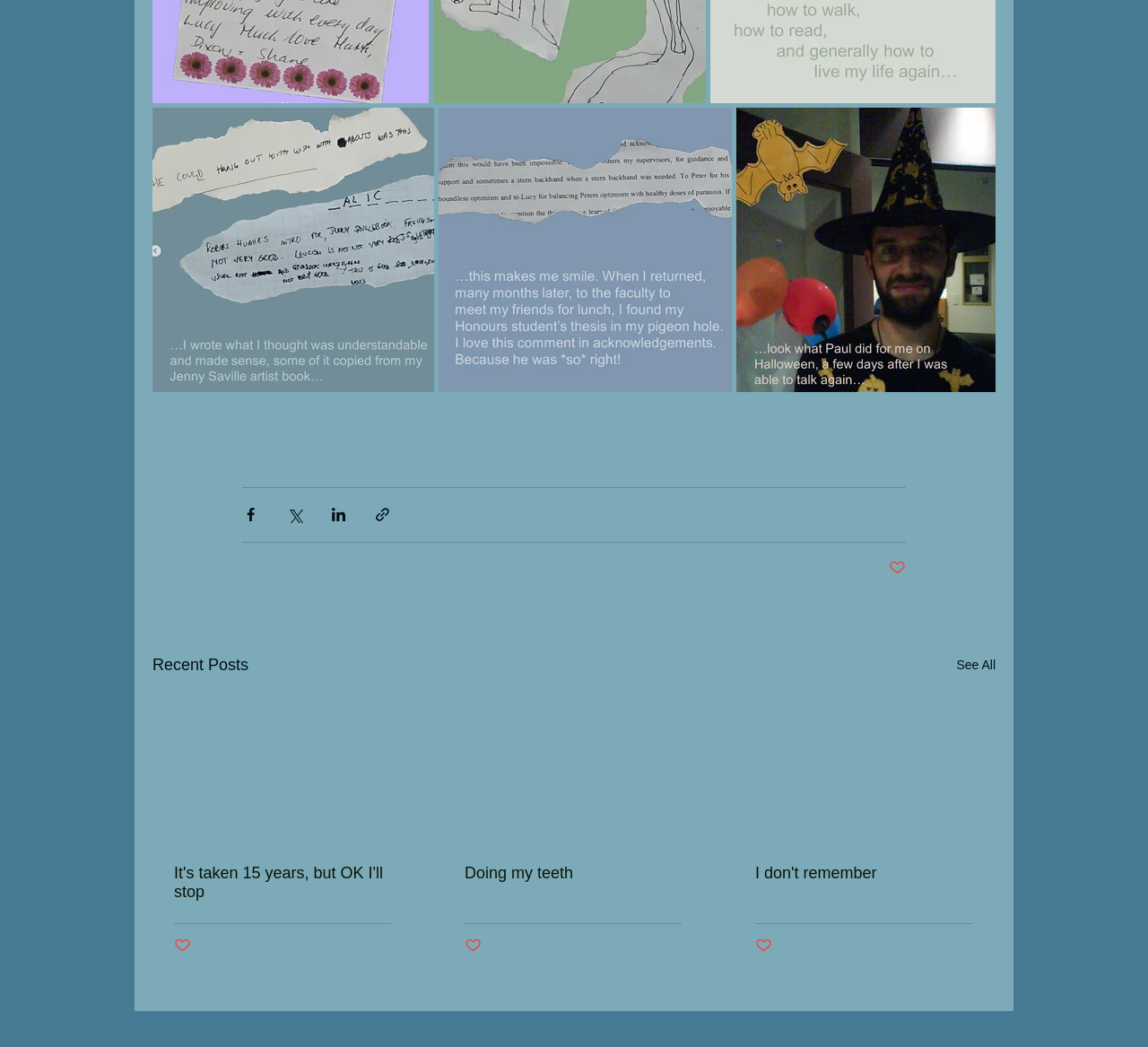Predict the bounding box coordinates of the UI element that matches this description: "I don't remember". The coordinates should be in the format [left, top, right, bottom] with each value between 0 and 1.

[0.658, 0.825, 0.847, 0.843]